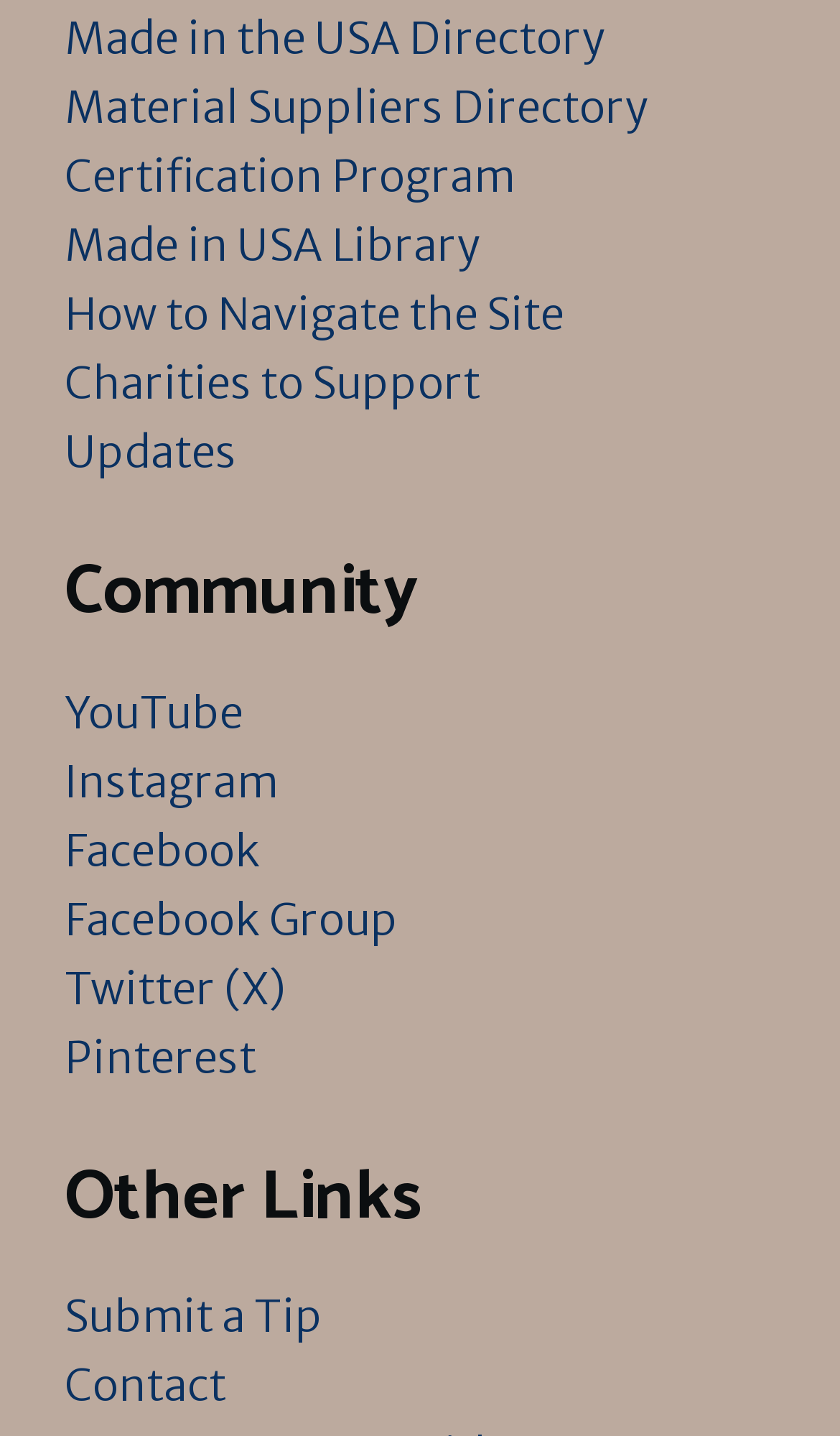What is the second heading on the page?
Look at the image and answer with only one word or phrase.

Other Links